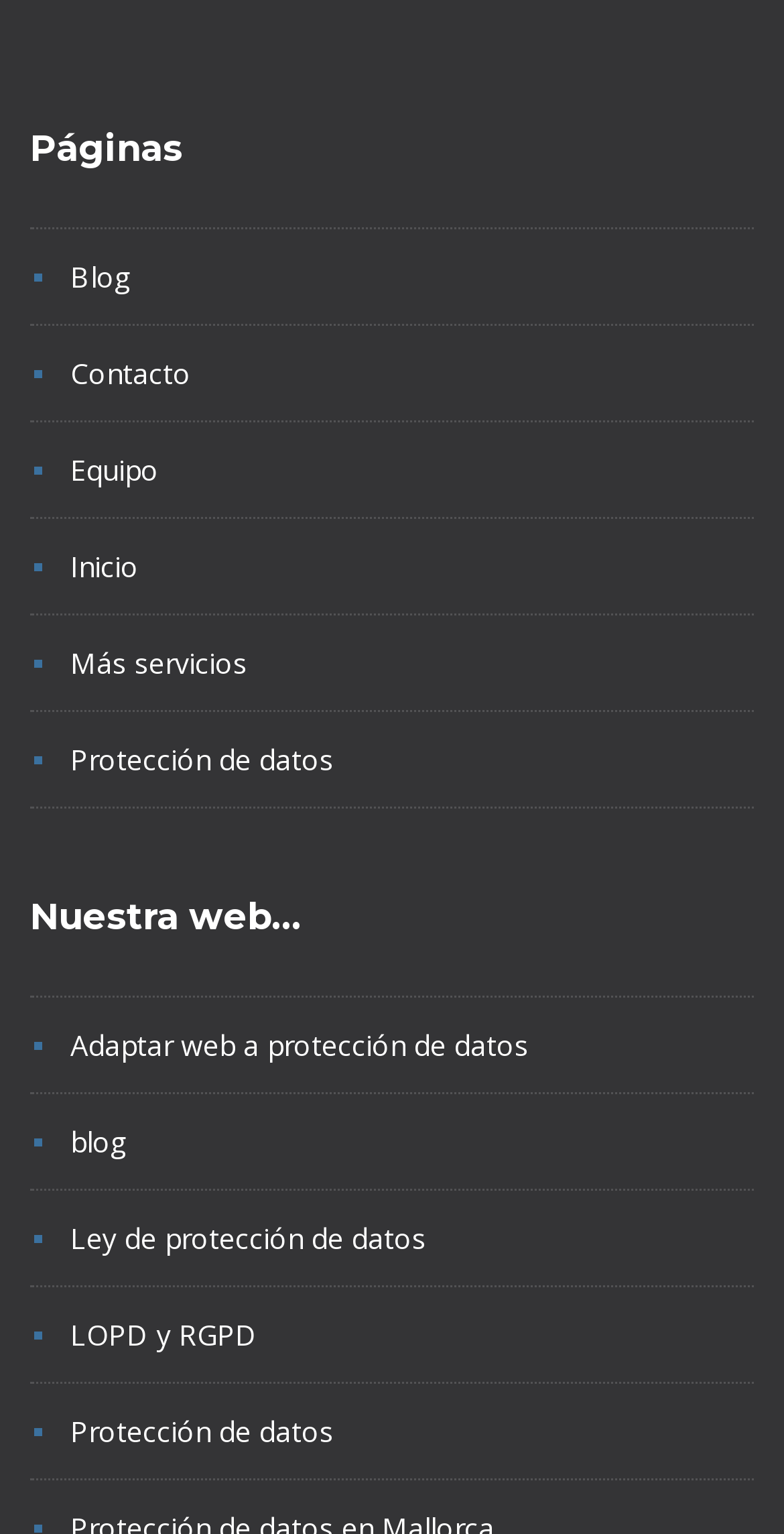Answer the question using only one word or a concise phrase: How many links are there on the webpage?

10